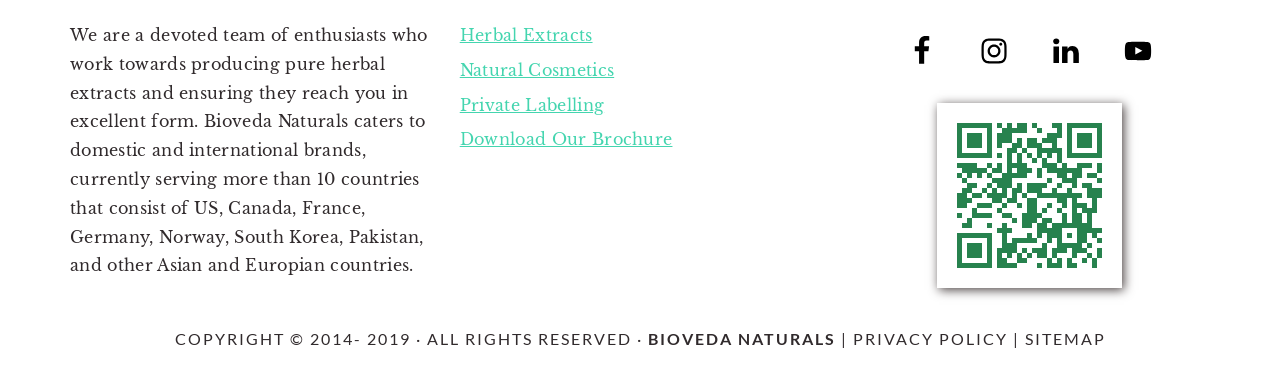How many social media platforms are linked?
Please answer the question with a detailed and comprehensive explanation.

The social media platforms linked can be found at the top right corner of the page, which includes Facebook, Instagram, LinkedIn, and YouTube.